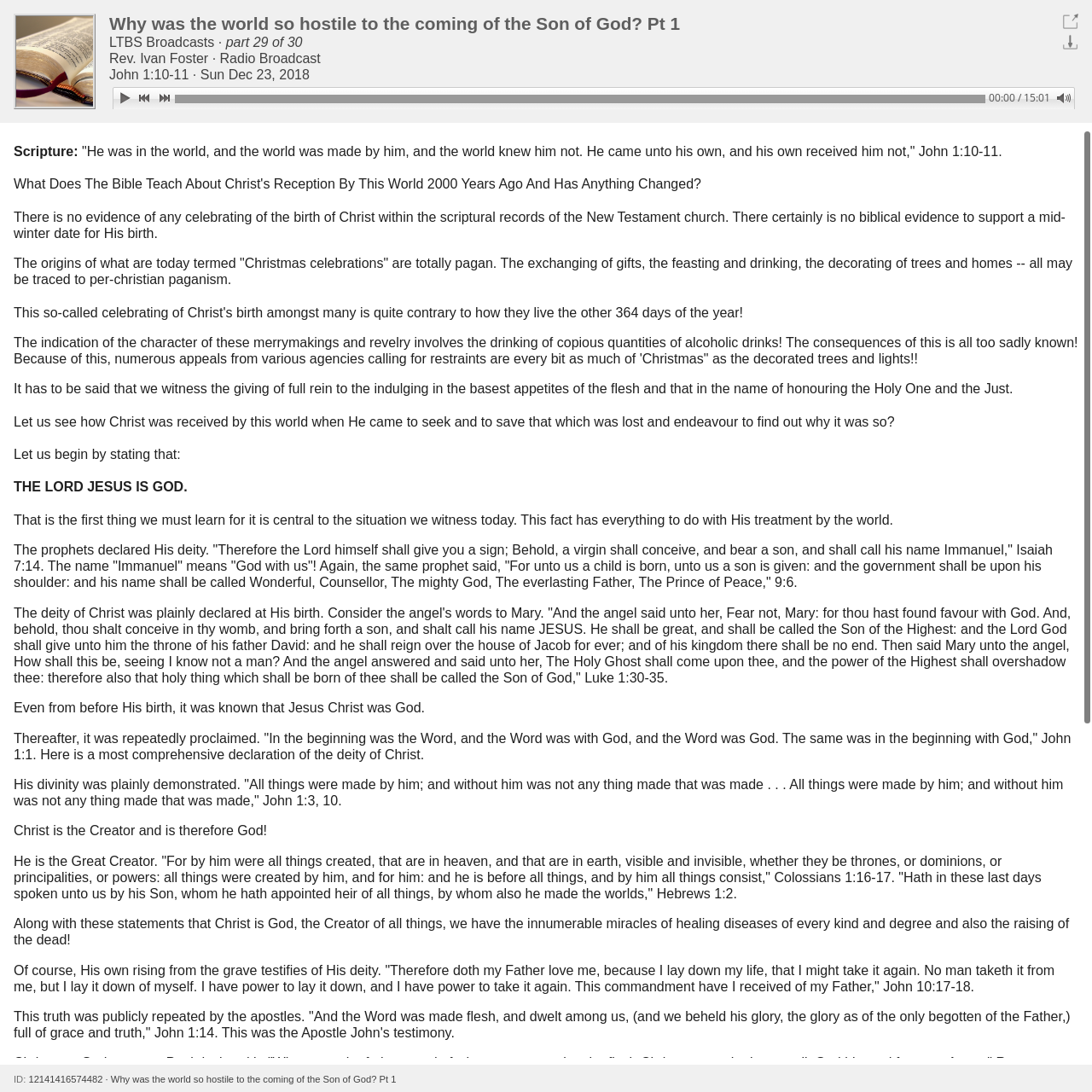Please provide a comprehensive answer to the question below using the information from the image: What is the scripture reference for the sermon?

The scripture reference for the sermon can be found in the text 'John 1:10-11 · Sun Dec 23, 2018' which is a StaticText element with bounding box coordinates [0.1, 0.062, 0.283, 0.075]. This text indicates that the sermon is based on John 1:10-11.